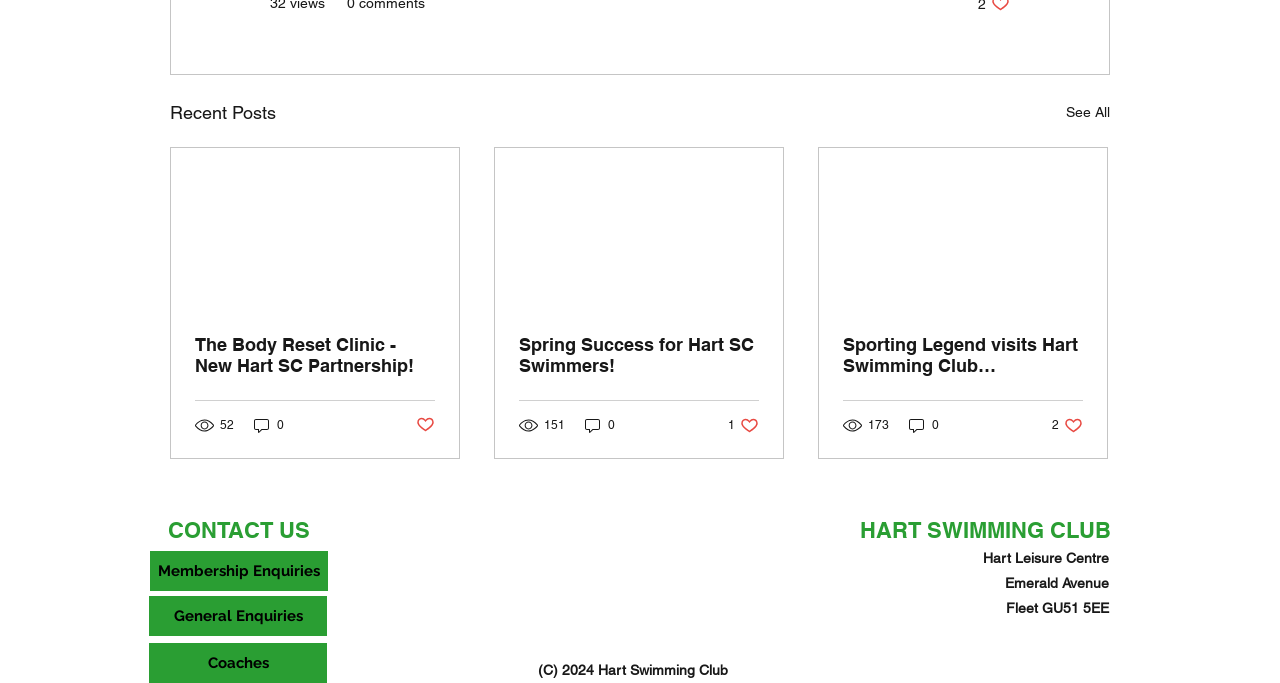How many social media links are there?
Using the visual information, respond with a single word or phrase.

4